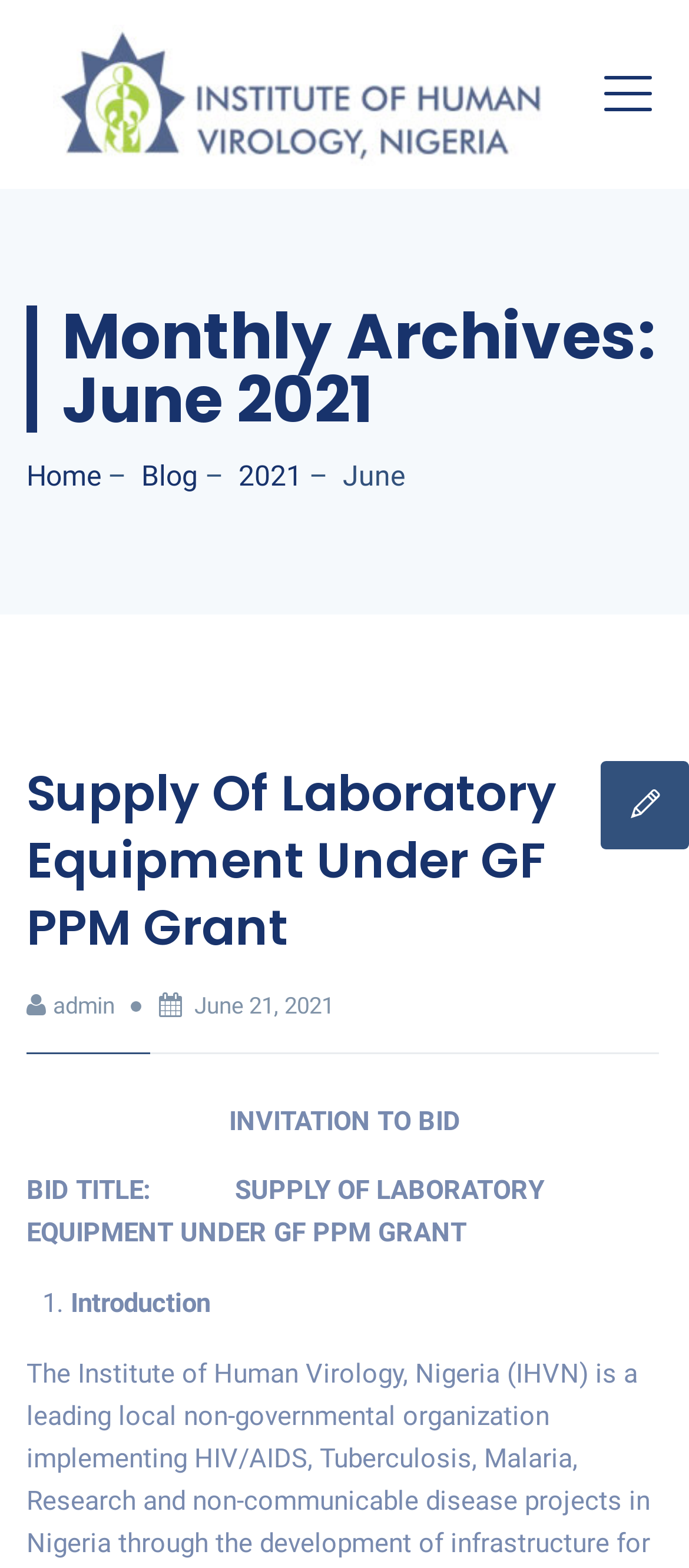How many links are there in the primary menu?
Using the image as a reference, give an elaborate response to the question.

The primary menu is located at the top of the webpage, and it contains three links: 'Contact Us', 'Home', and 'Blog'.